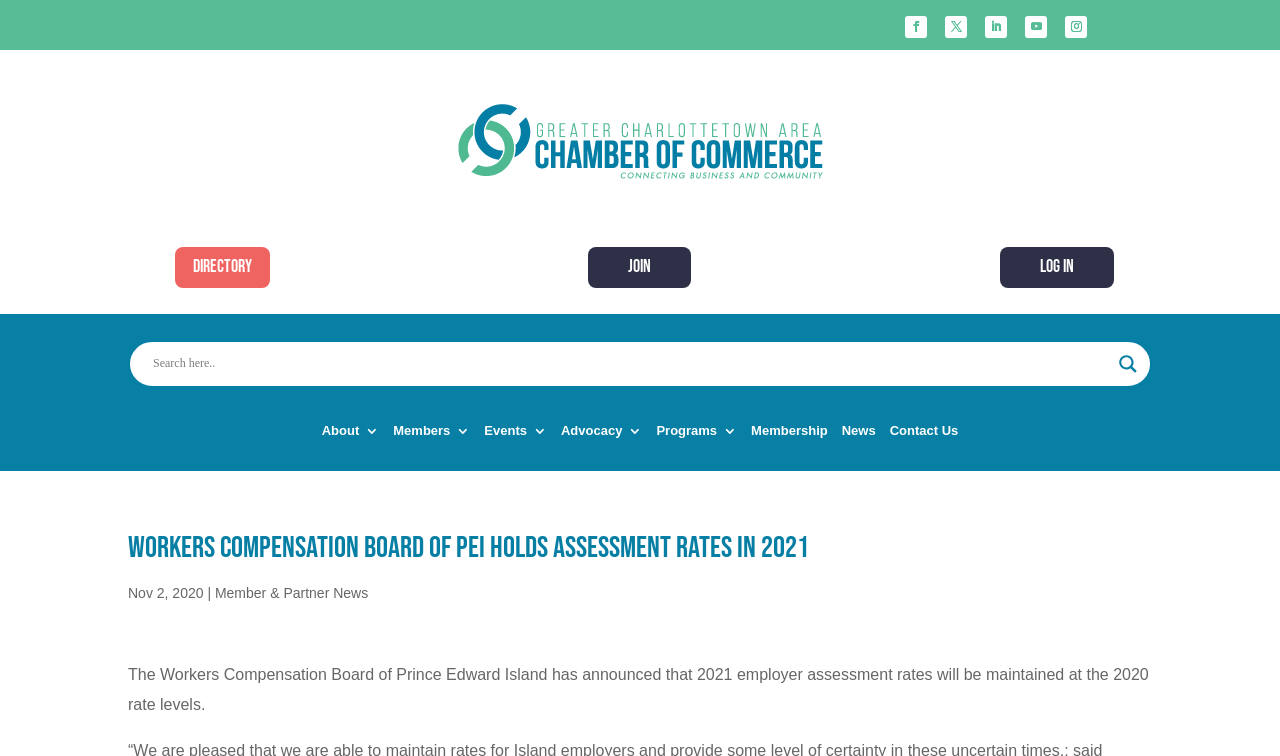Identify the bounding box coordinates of the part that should be clicked to carry out this instruction: "Click the LOG IN link".

[0.782, 0.327, 0.871, 0.381]